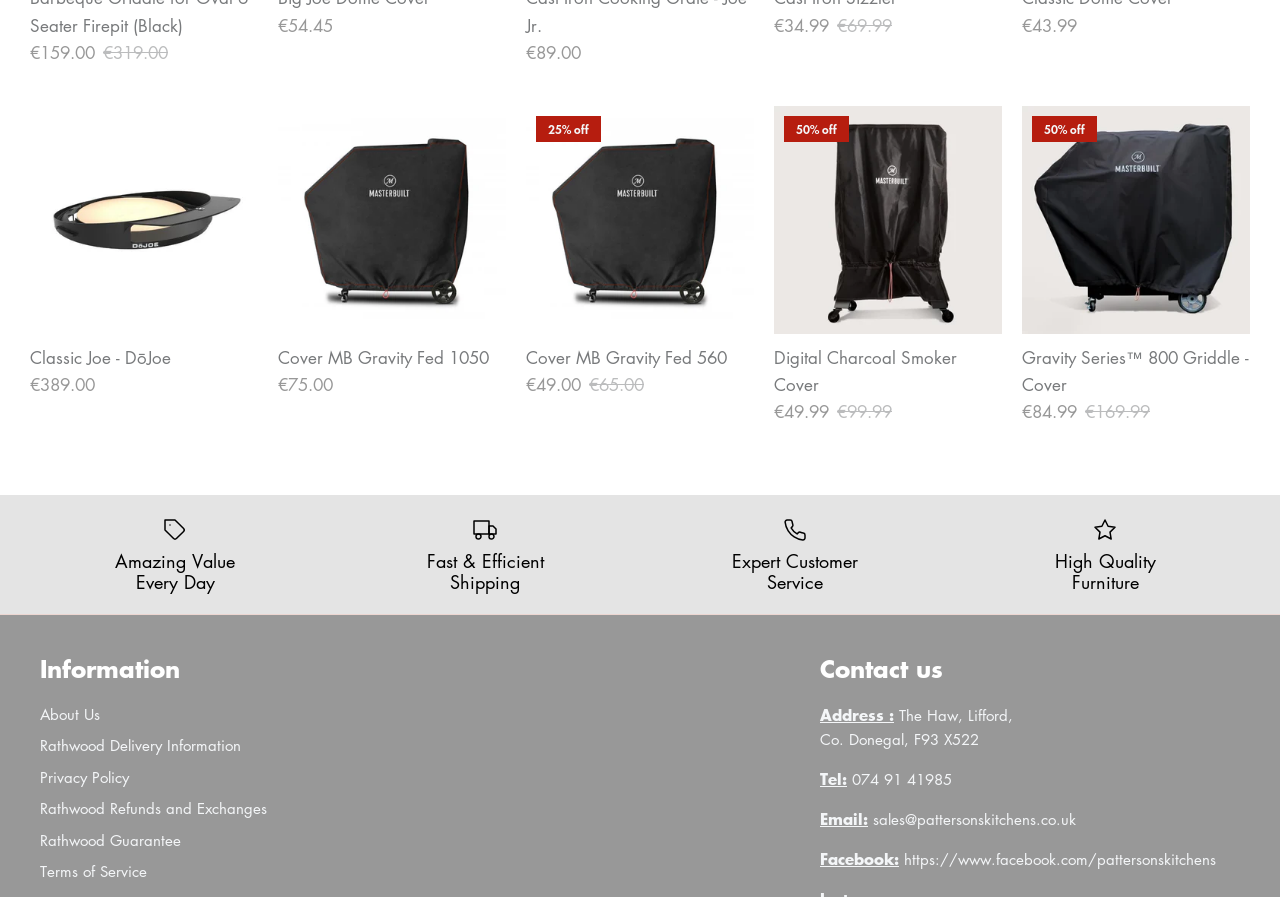Identify the bounding box coordinates of the area you need to click to perform the following instruction: "Click on 'Close quick buy'".

[0.95, 0.096, 1.0, 0.167]